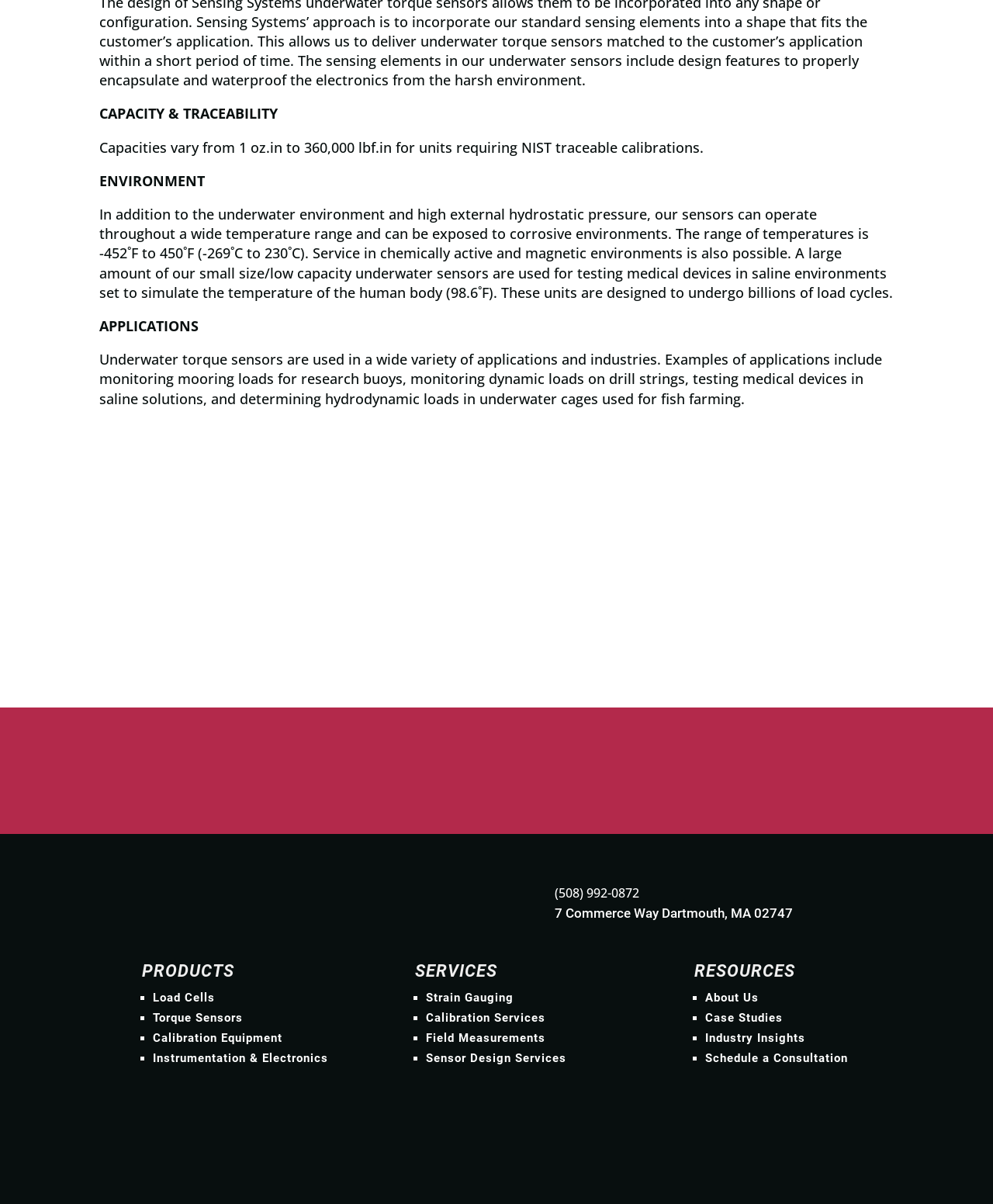Mark the bounding box of the element that matches the following description: "Field Measurements".

[0.429, 0.856, 0.549, 0.868]